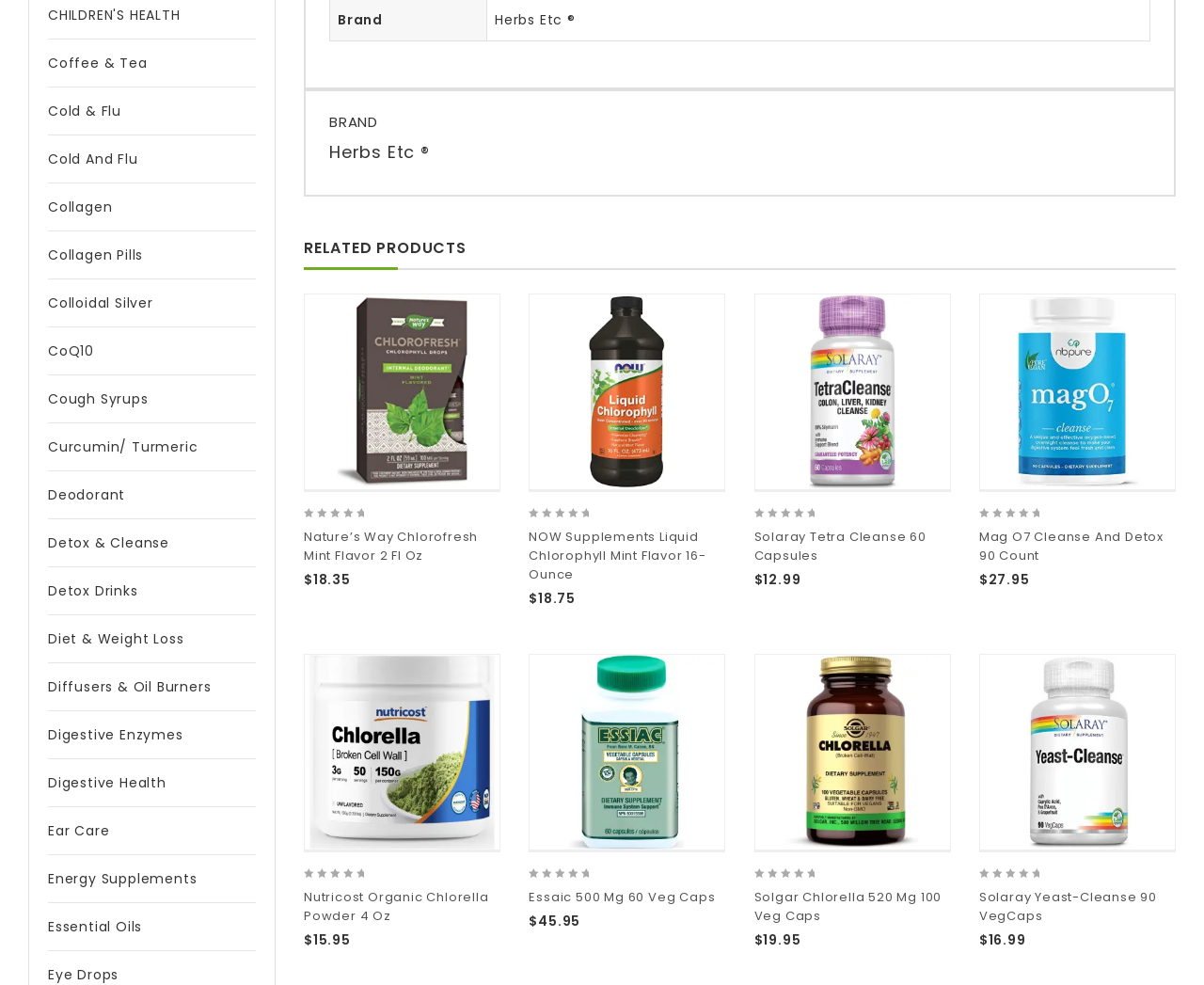Use a single word or phrase to answer the question:
What is the price of the second product?

$18.75